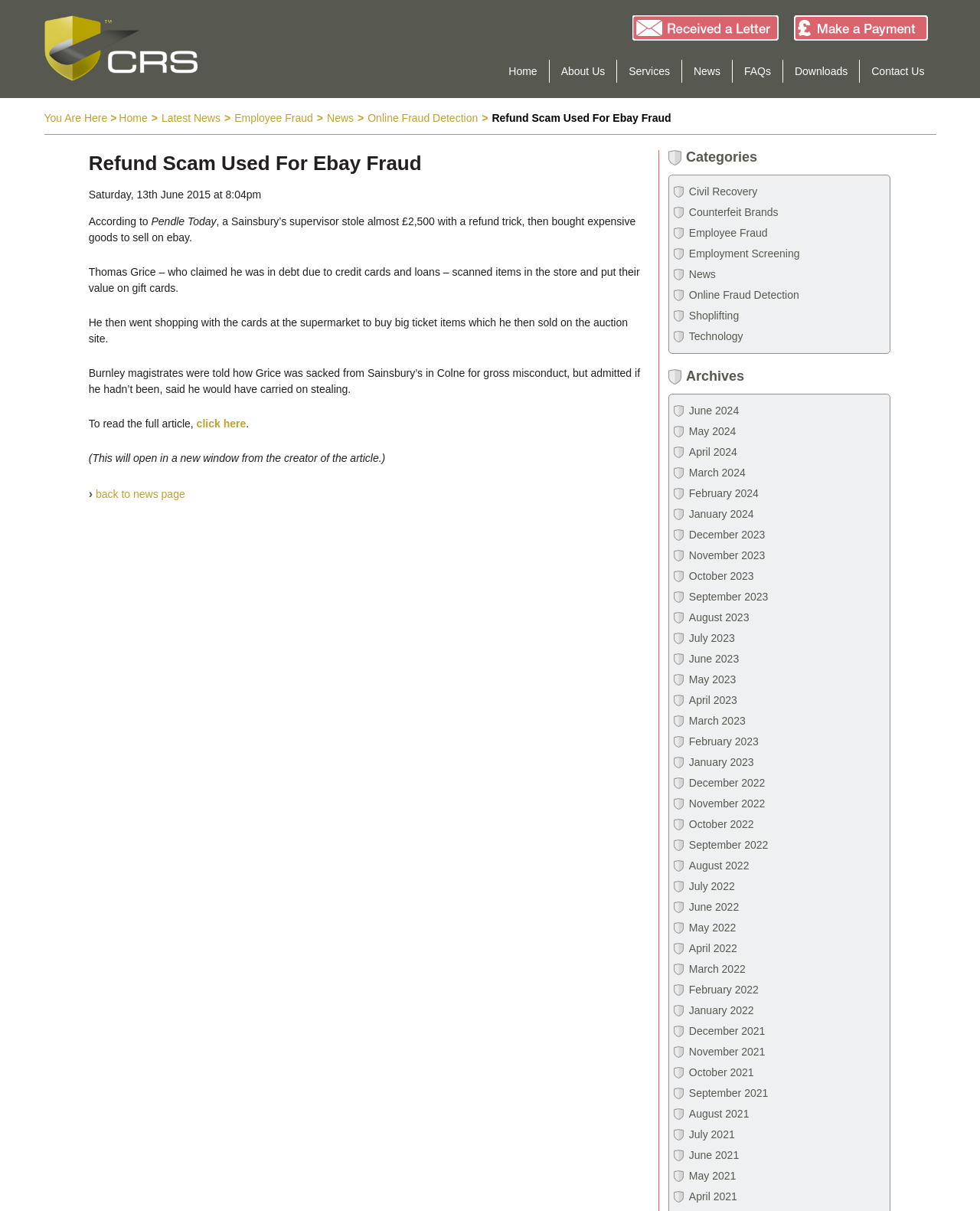Find the bounding box coordinates of the element's region that should be clicked in order to follow the given instruction: "view Employee Fraud category". The coordinates should consist of four float numbers between 0 and 1, i.e., [left, top, right, bottom].

[0.703, 0.187, 0.783, 0.197]